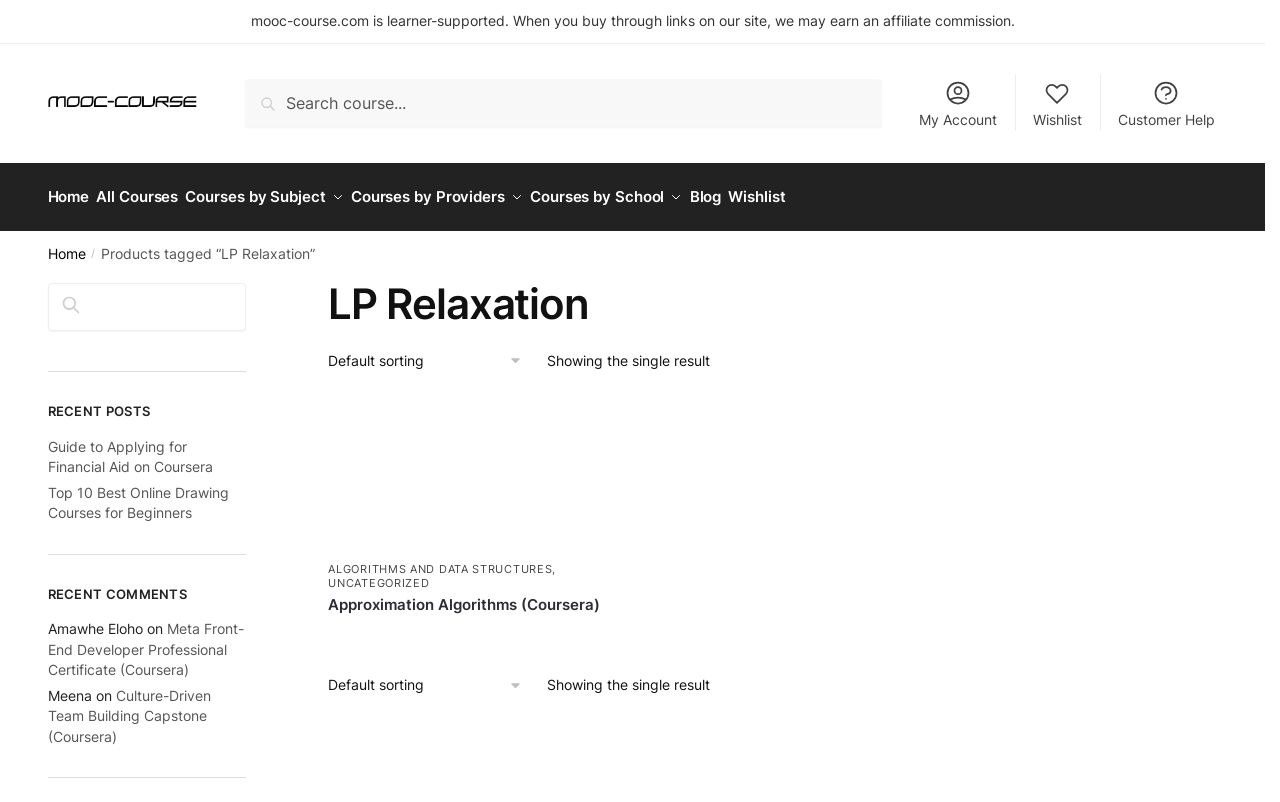Please determine the bounding box coordinates of the element to click in order to execute the following instruction: "Search for a specific term". The coordinates should be four float numbers between 0 and 1, specified as [left, top, right, bottom].

[0.037, 0.345, 0.192, 0.404]